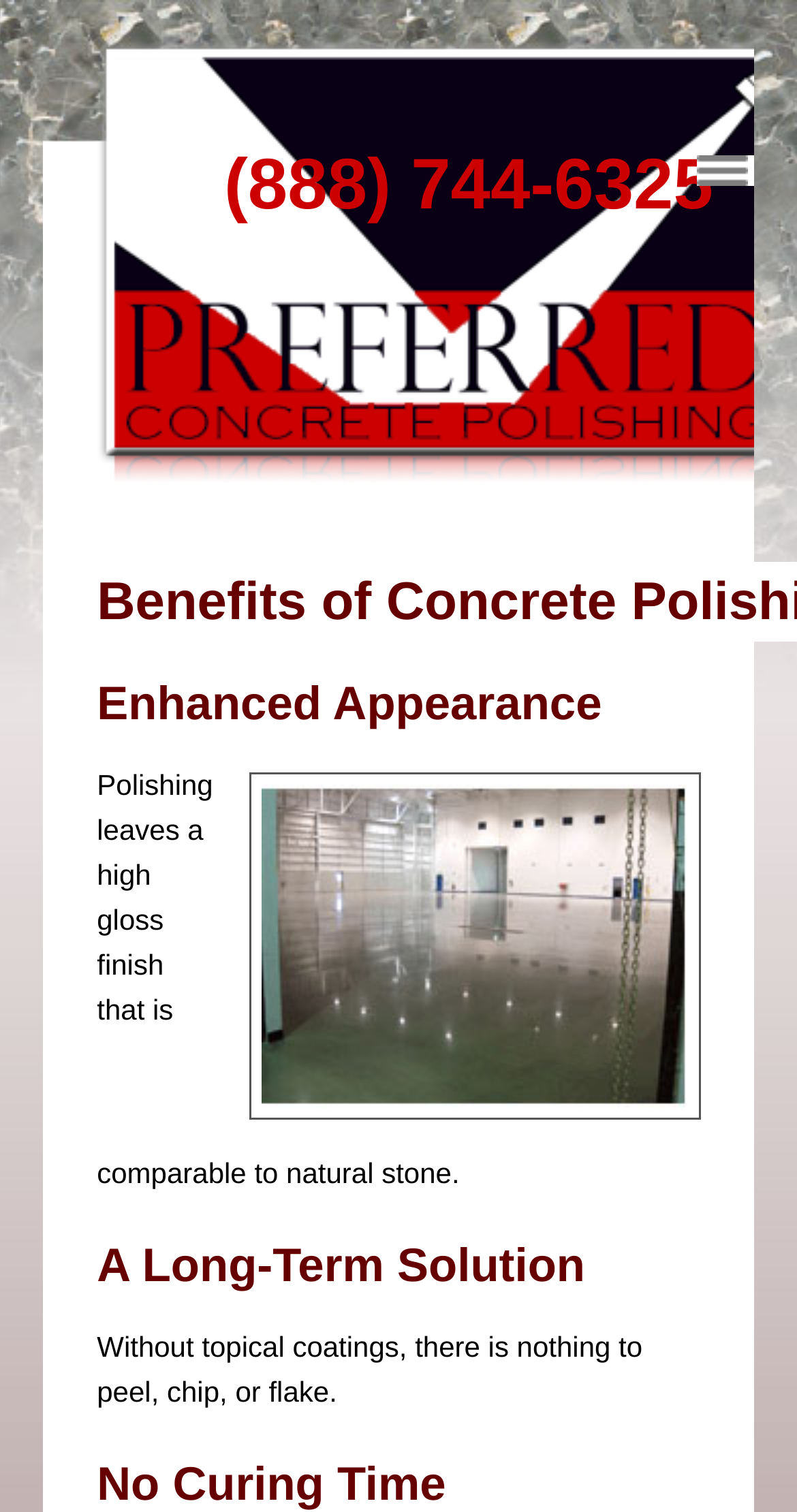Detail the features and information presented on the webpage.

The webpage is about the benefits of concrete polishing, with a focus on its enhanced appearance and long-term solution. At the top right corner, there is a phone number "(888) 744-6325" displayed prominently. Below it, there is a navigation section with a heading "Navigation" and a link to navigate further.

The main content of the webpage is divided into two sections. The first section, located at the top left, has a heading "Enhanced Appearance" and an image that takes up most of the section. The image is positioned to the right of the heading, and below the heading, there is a paragraph of text that describes the benefits of concrete polishing, stating that it leaves a high gloss finish comparable to natural stone.

The second section, located below the first section, has a heading "A Long-Term Solution" and a paragraph of text that explains the advantages of concrete polishing as a long-term solution, mentioning that without topical coatings, there is nothing to peel, chip, or flake.